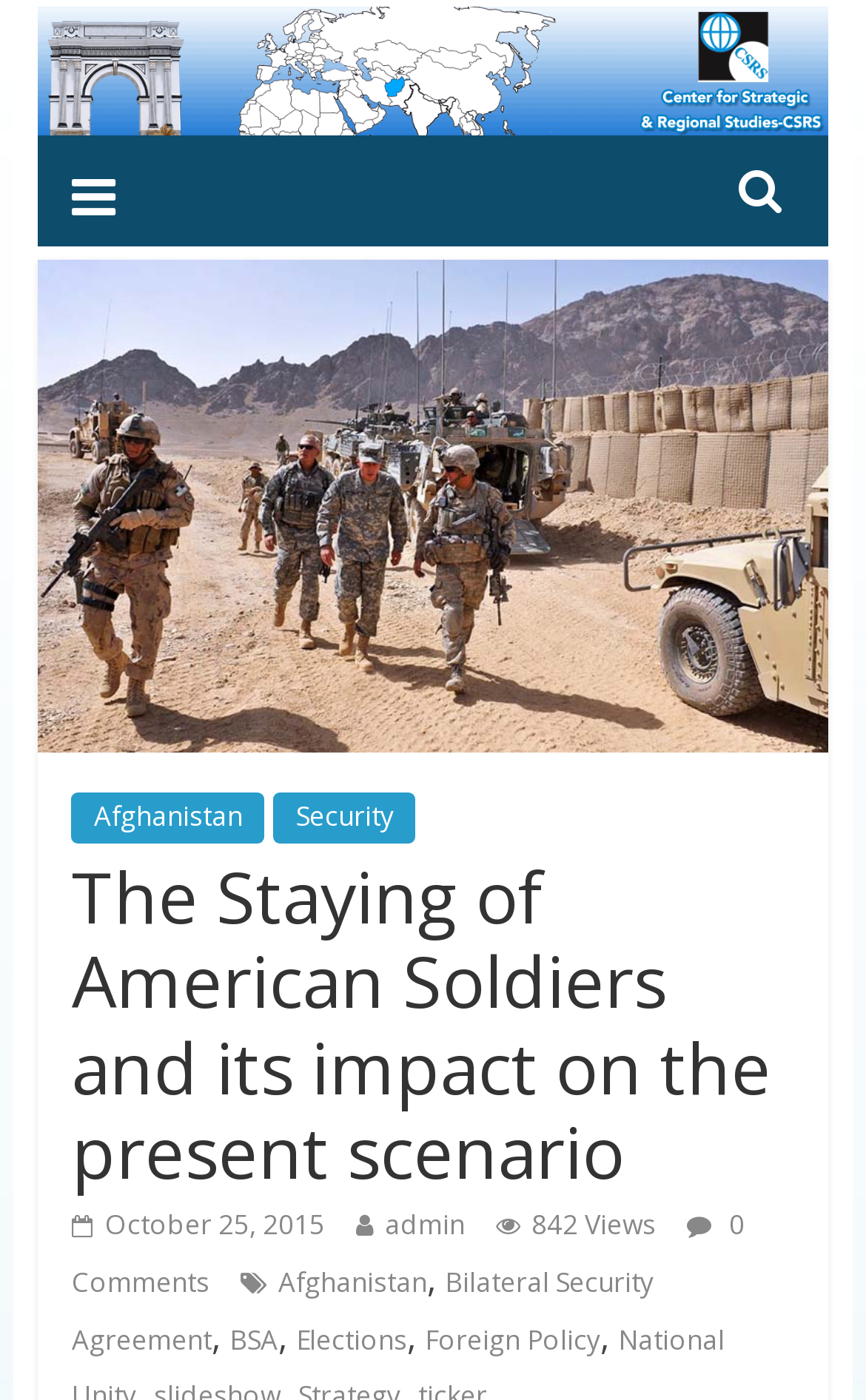Could you highlight the region that needs to be clicked to execute the instruction: "Click on the CSRS En link"?

[0.044, 0.006, 0.956, 0.041]